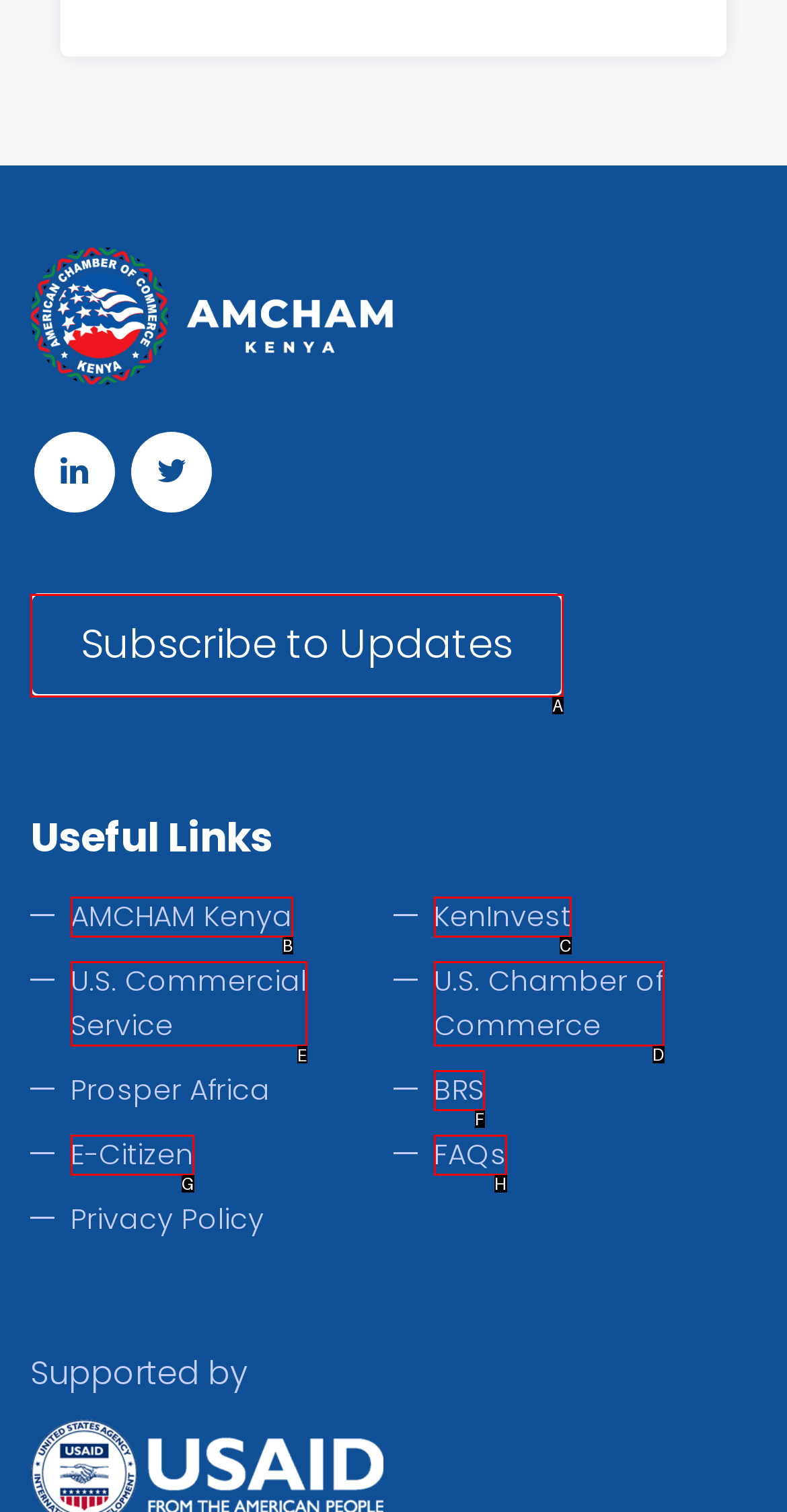Choose the HTML element that should be clicked to achieve this task: Go to U.S. Commercial Service
Respond with the letter of the correct choice.

E